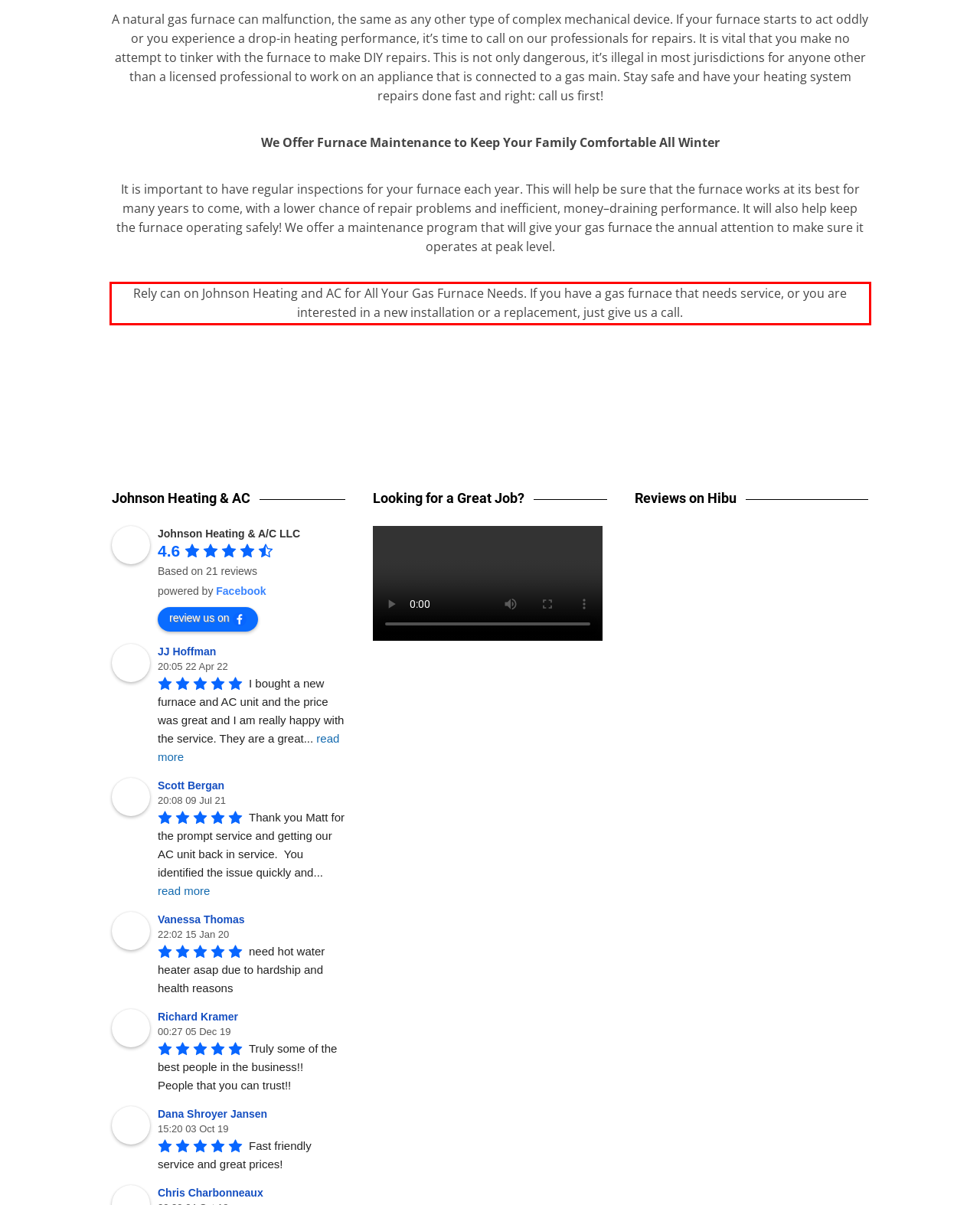Analyze the screenshot of the webpage and extract the text from the UI element that is inside the red bounding box.

Rely can on Johnson Heating and AC for All Your Gas Furnace Needs. If you have a gas furnace that needs service, or you are interested in a new installation or a replacement, just give us a call.